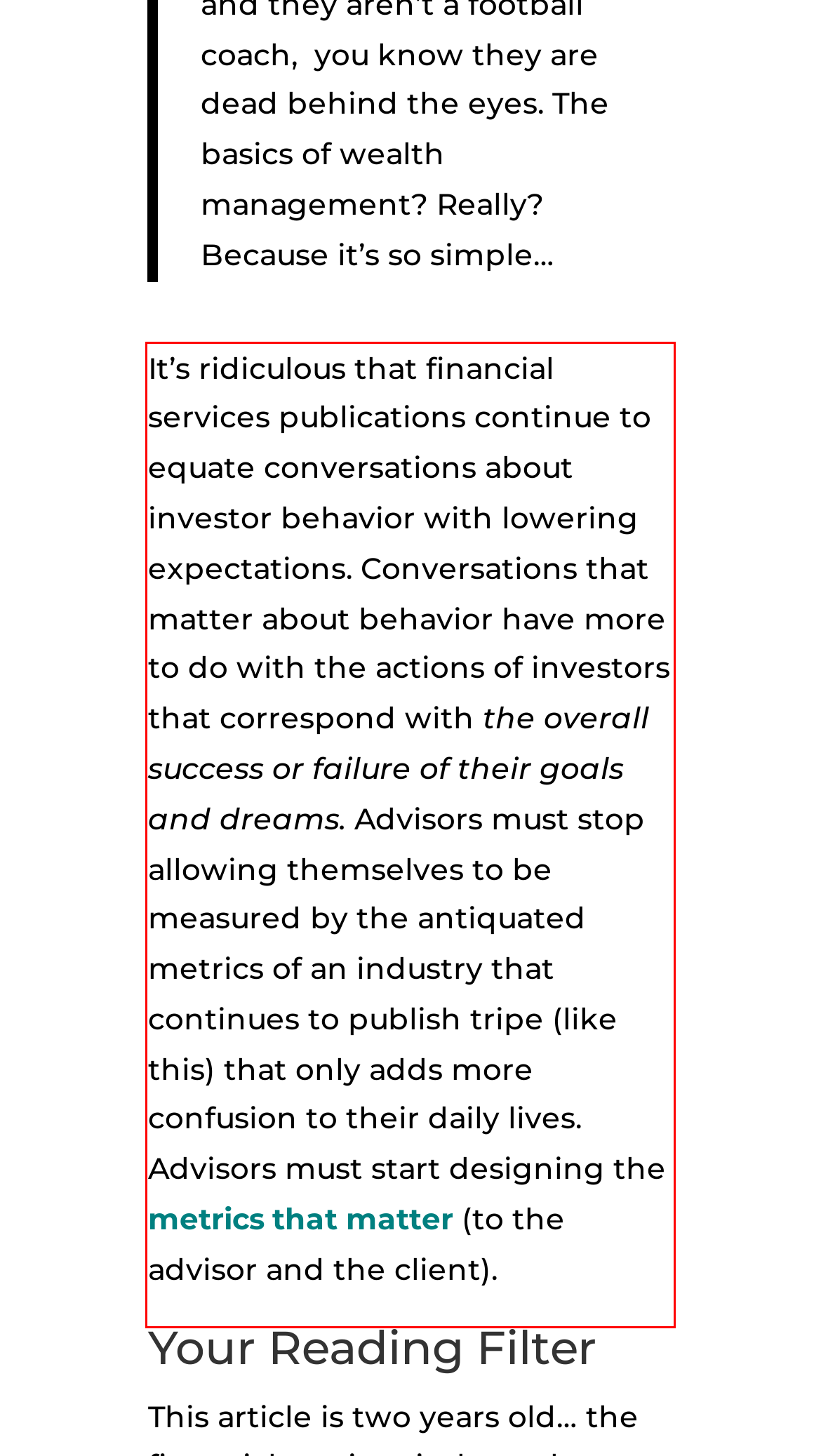Given the screenshot of a webpage, identify the red rectangle bounding box and recognize the text content inside it, generating the extracted text.

It’s ridiculous that financial services publications continue to equate conversations about investor behavior with lowering expectations. Conversations that matter about behavior have more to do with the actions of investors that correspond with the overall success or failure of their goals and dreams. Advisors must stop allowing themselves to be measured by the antiquated metrics of an industry that continues to publish tripe (like this) that only adds more confusion to their daily lives. Advisors must start designing the metrics that matter (to the advisor and the client).